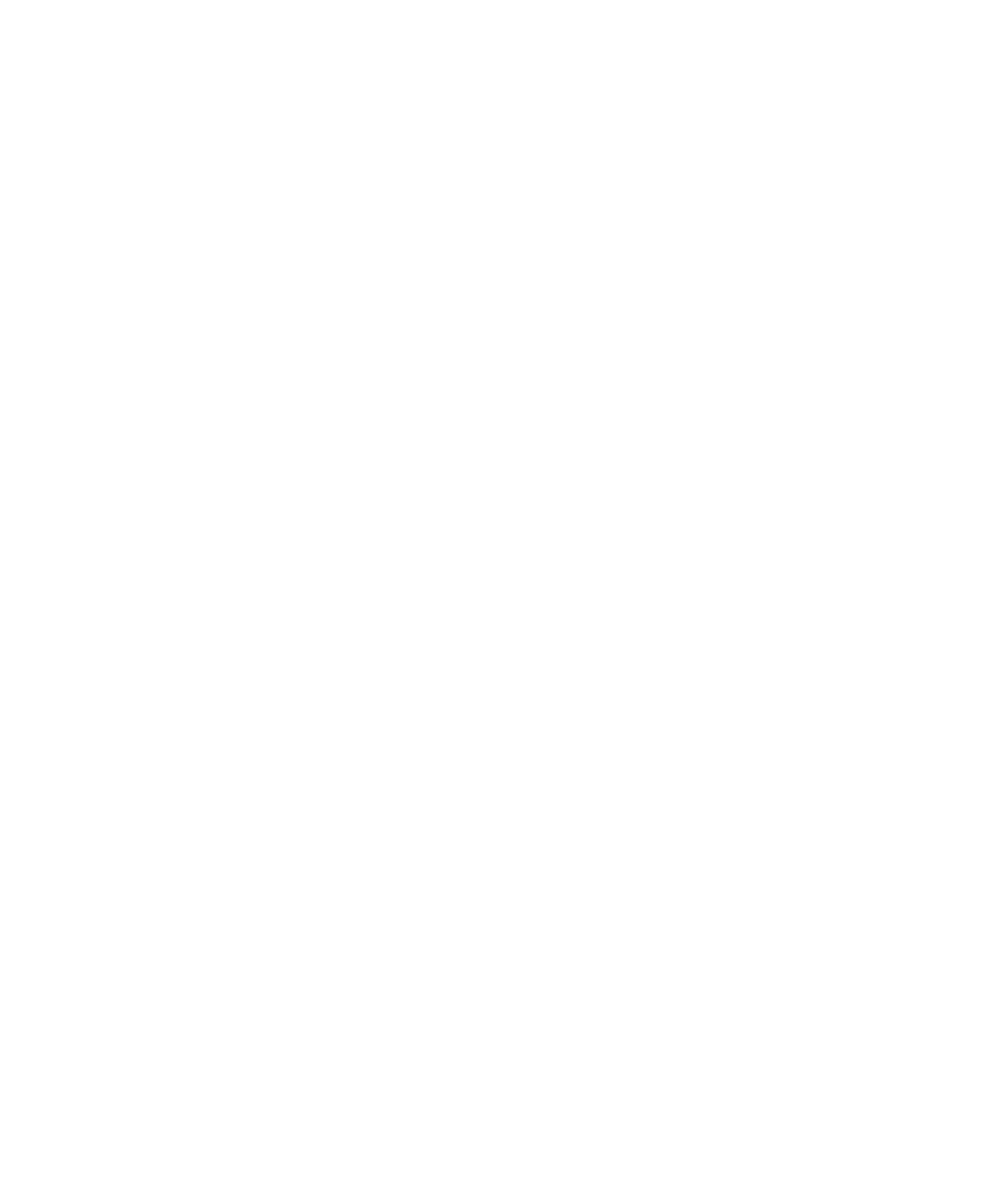Identify the bounding box for the element characterized by the following description: "Add a comment".

None